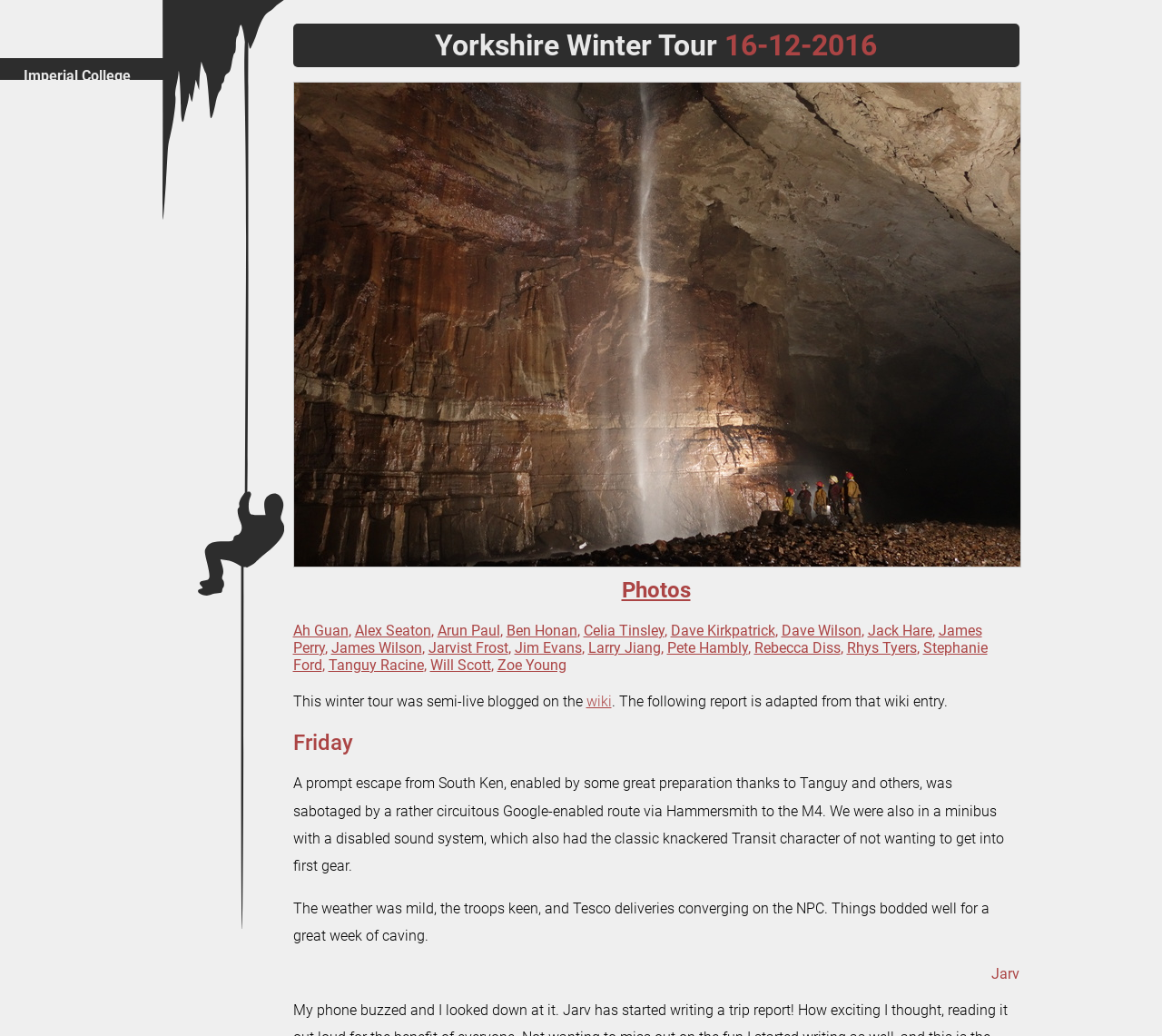How many links are in the navigation menu?
Provide an in-depth and detailed explanation in response to the question.

I counted the number of links in the navigation menu, which are 'Home', 'Club Info', 'FAQ', 'Contacts', 'Trips', 'Tours', 'Expeditions', 'Photos', 'Caves', 'Cavers', 'Library', and 'Wiki'.